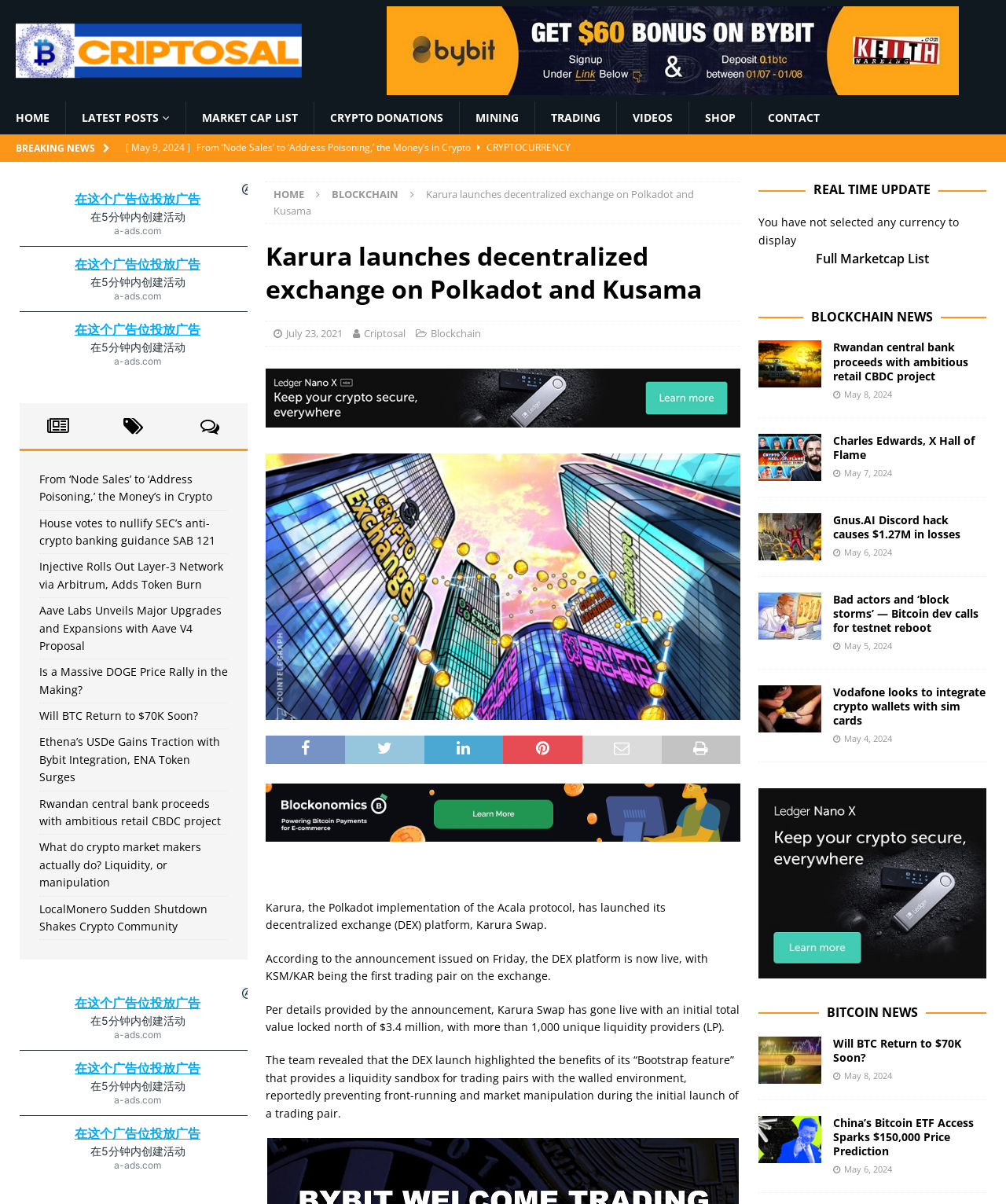What is the first trading pair on Karura Swap?
Please provide a single word or phrase as your answer based on the image.

KSM/KAR